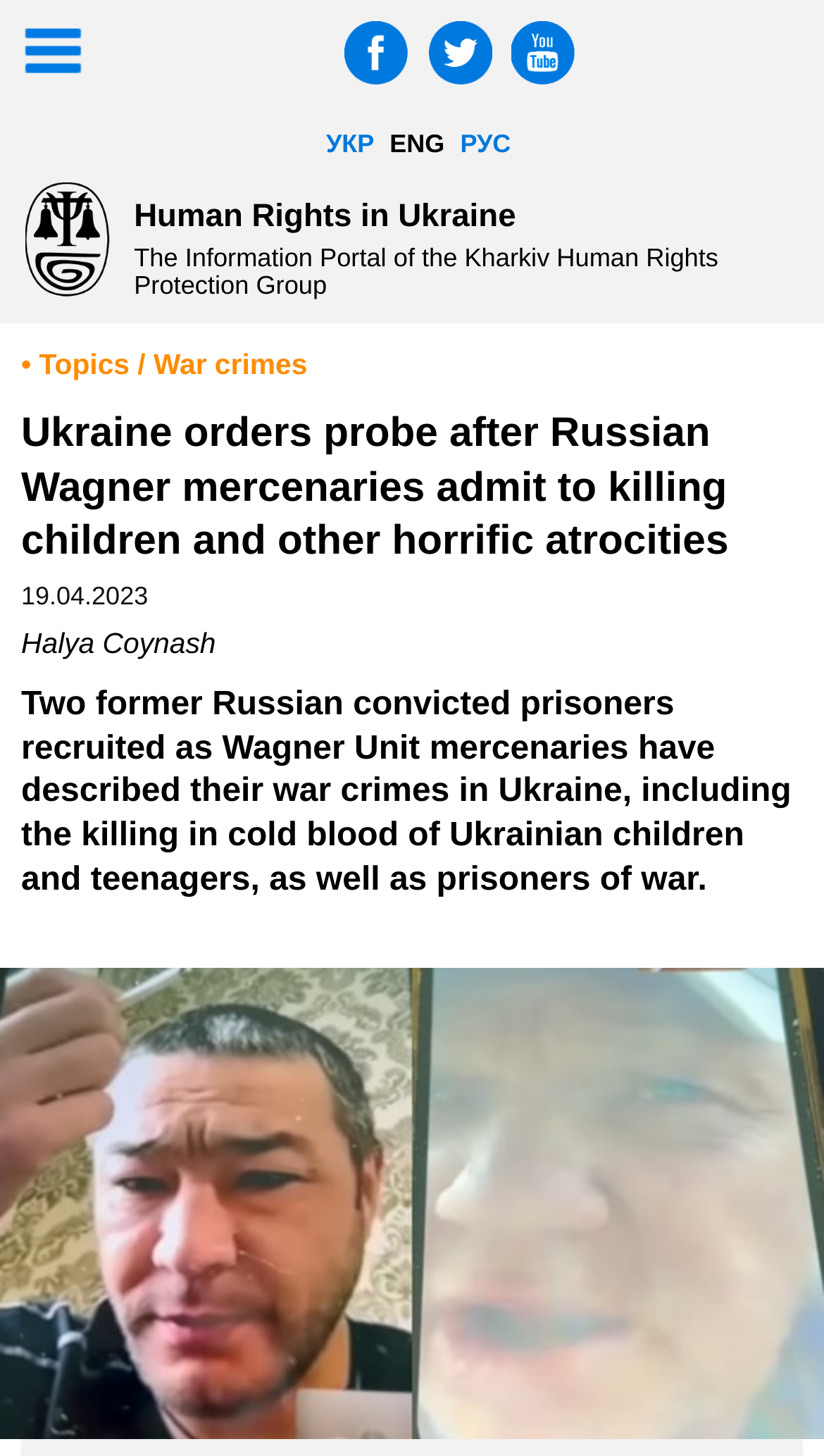What is the topic of the article?
Please provide a single word or phrase based on the screenshot.

War crimes